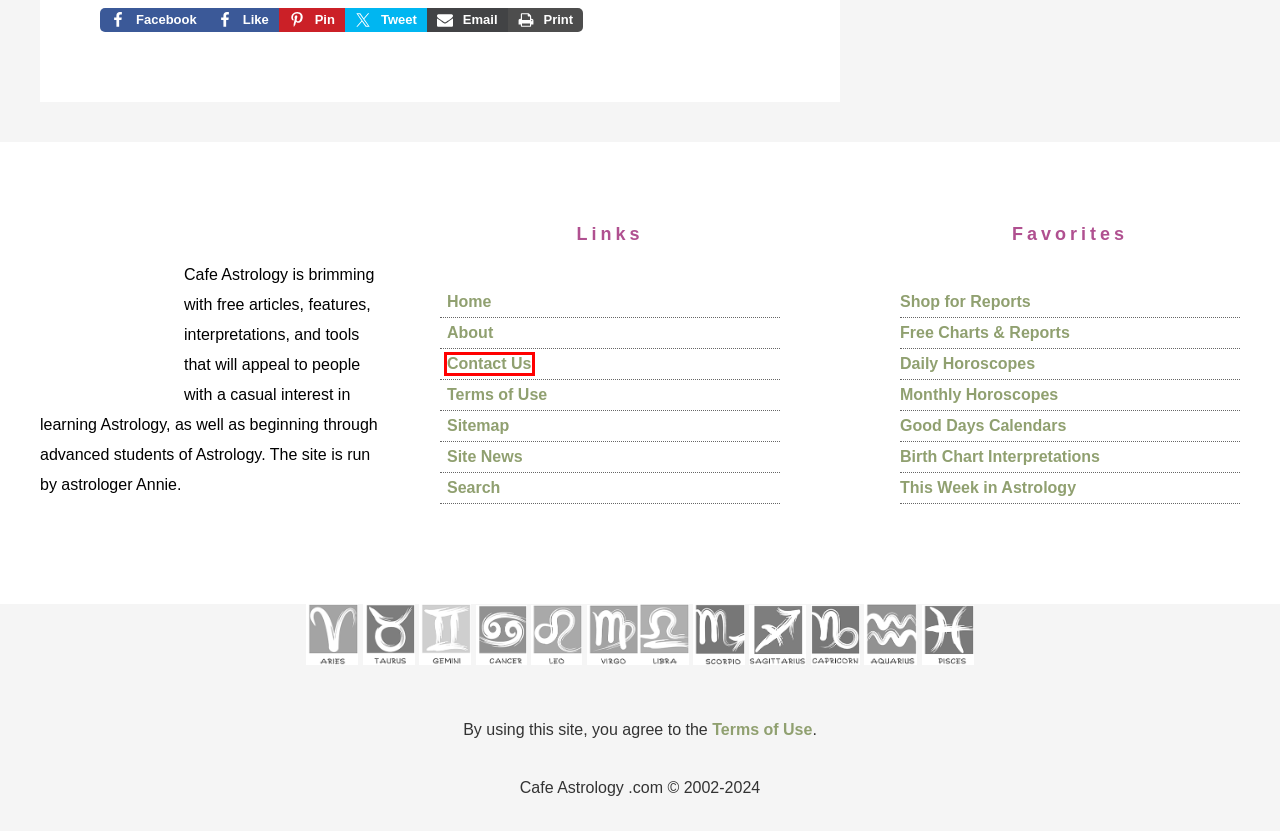Given a screenshot of a webpage featuring a red bounding box, identify the best matching webpage description for the new page after the element within the red box is clicked. Here are the options:
A. Monthly Horoscopes | Cafe Astrology .com
B. News | Cafe Astrology .com
C. Daily Sun Sign Horoscope | Cafe Astrology .com
D. This Week in Astrology | Cafe Astrology .com
E. Site Map/Structure | Cafe Astrology .com
F. Terms of Use - Cafe Astrology | Cafe Astrology .com
G. Contact Us - Cafe Astrology | Cafe Astrology .com
H. Free Astrology Reports: Natal Chart, Compatibility, Future

G